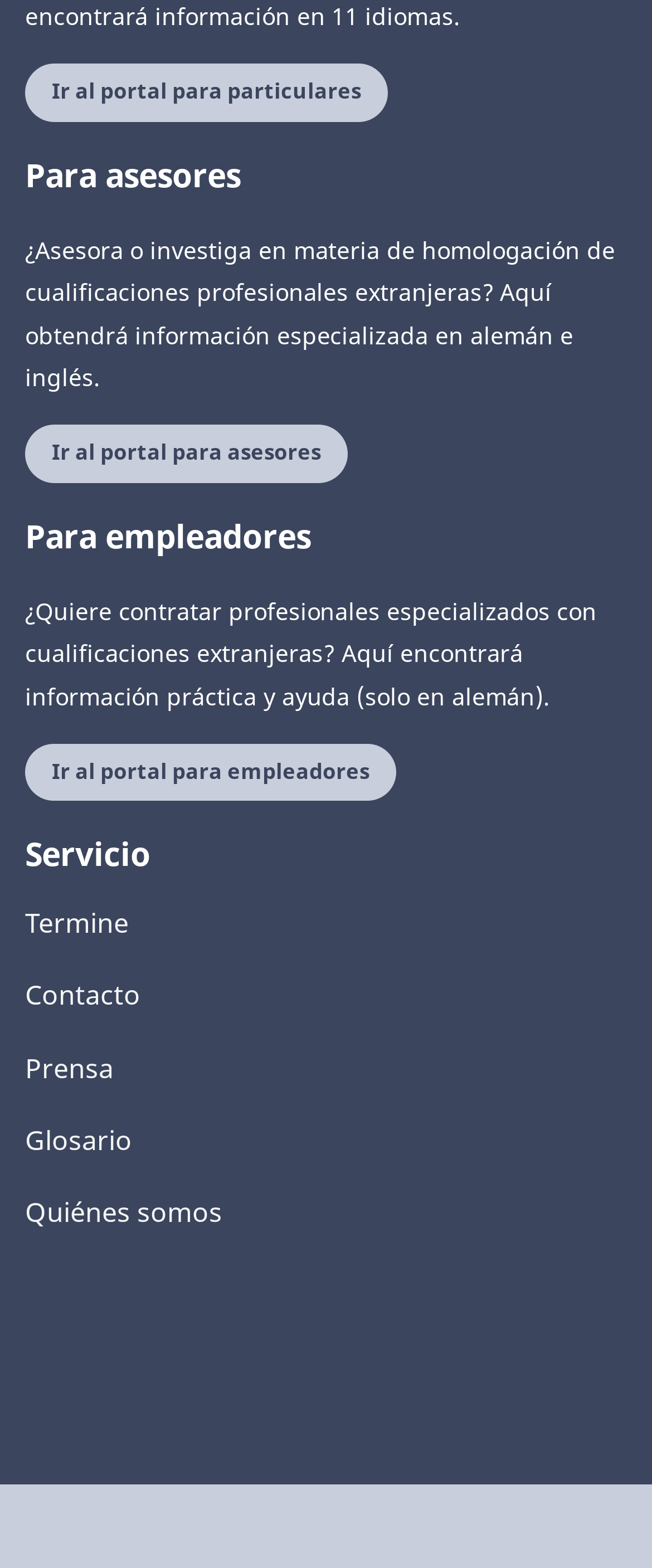Please determine the bounding box coordinates of the element's region to click in order to carry out the following instruction: "Learn about the service". The coordinates should be four float numbers between 0 and 1, i.e., [left, top, right, bottom].

[0.038, 0.528, 0.962, 0.563]